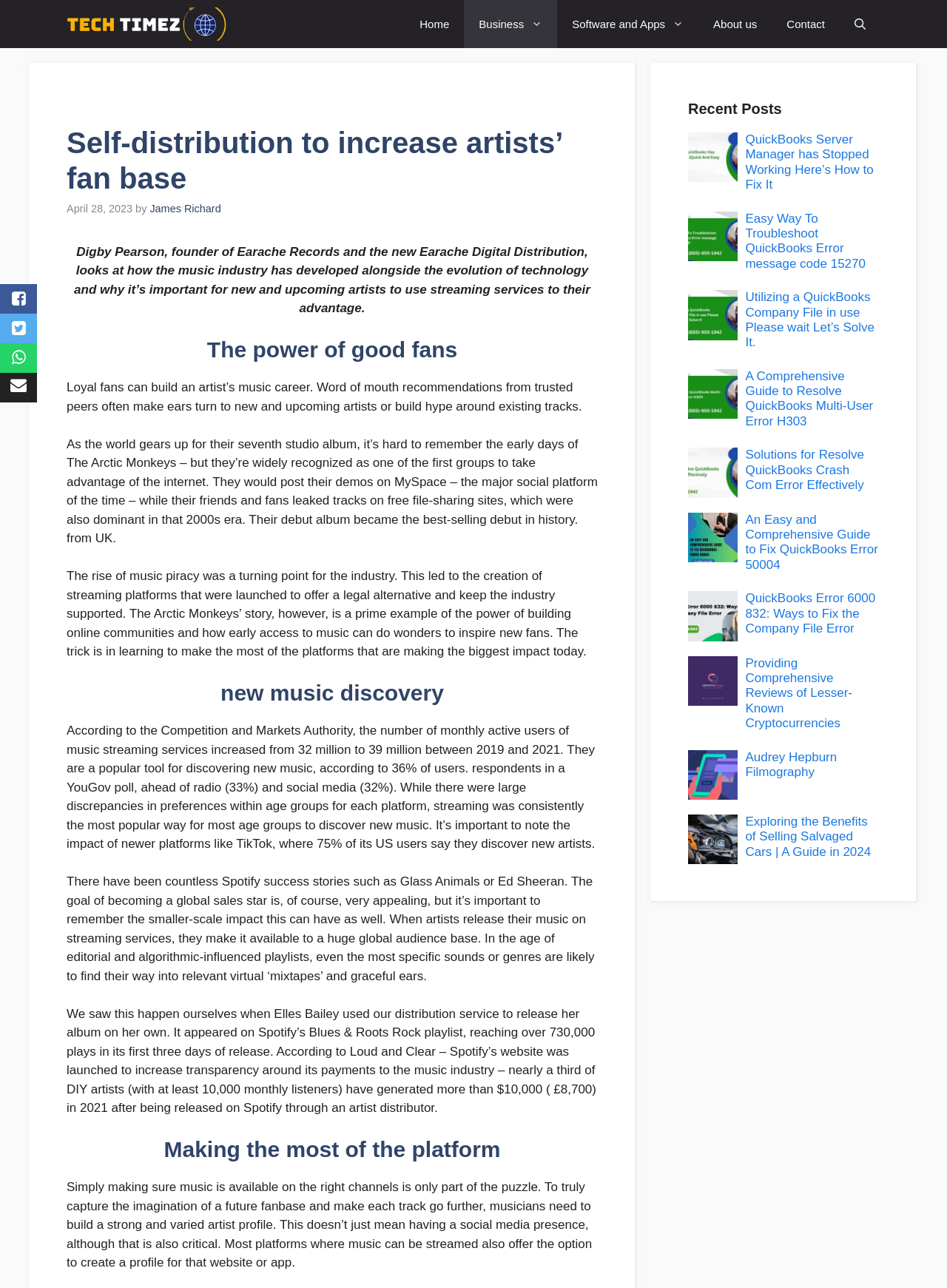Please find the bounding box coordinates of the element that must be clicked to perform the given instruction: "Visit the Houzz page". The coordinates should be four float numbers from 0 to 1, i.e., [left, top, right, bottom].

None